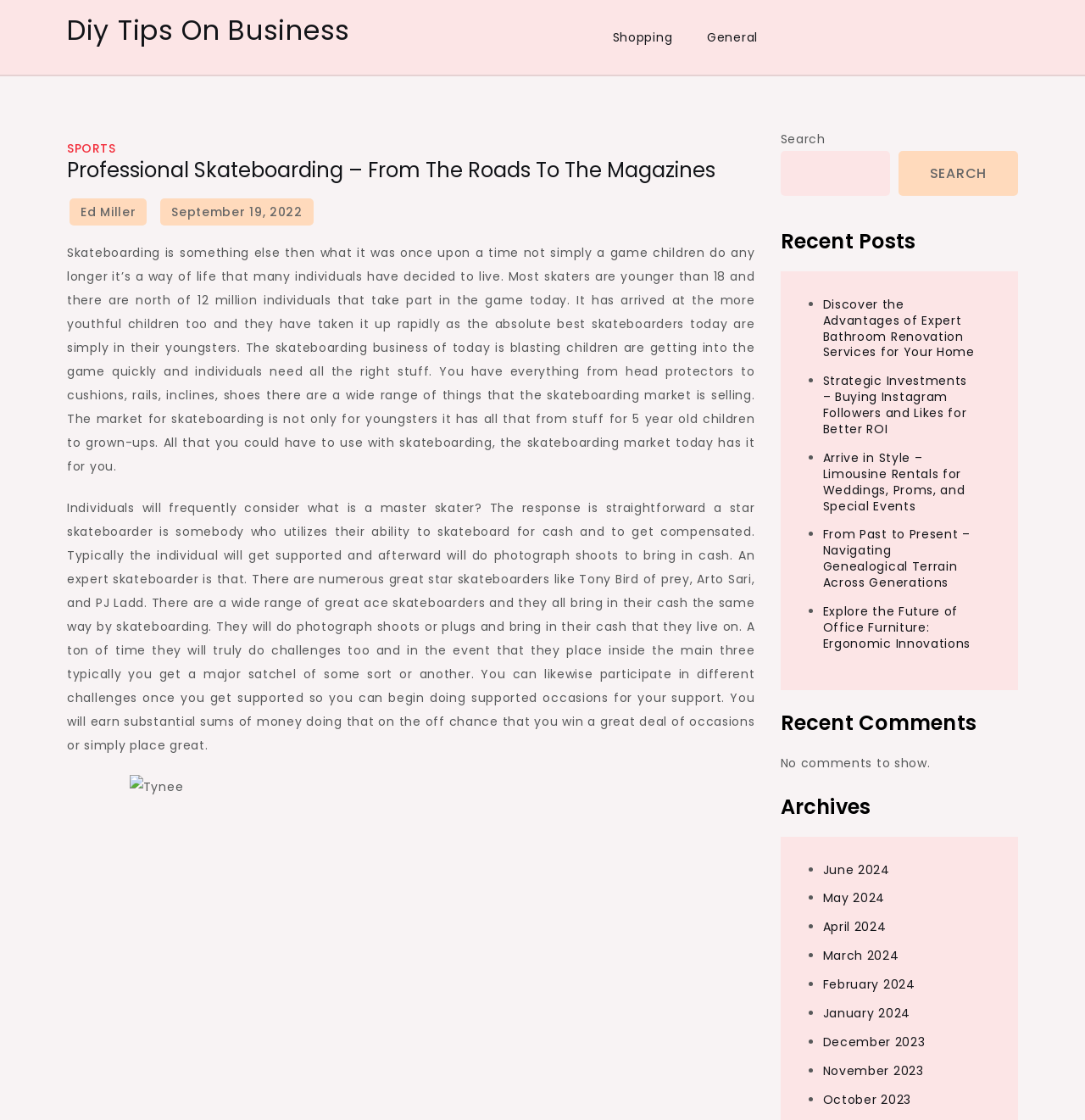Using the description: "parent_node: SEARCH name="s"", identify the bounding box of the corresponding UI element in the screenshot.

[0.719, 0.135, 0.82, 0.175]